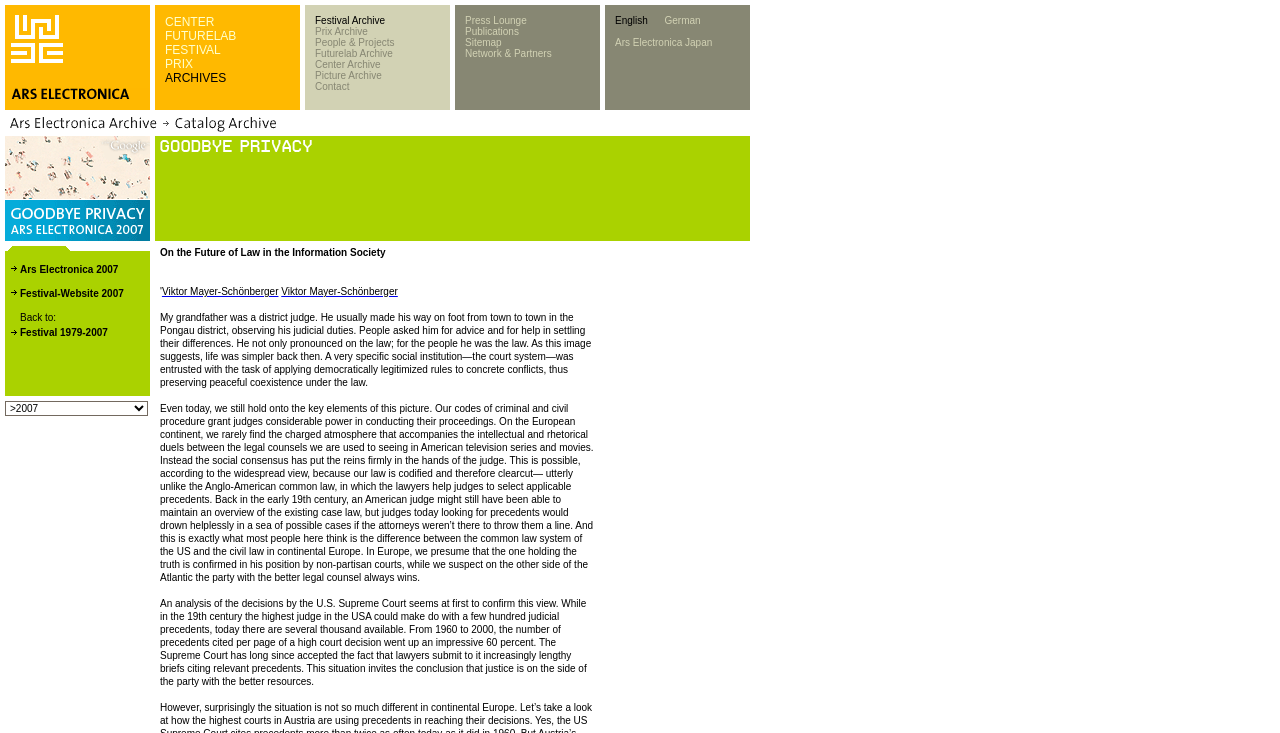How many flags are displayed in the language selection section?
Please elaborate on the answer to the question with detailed information.

In the language selection section, I found two links, 'English' and 'German', which are represented by flags. Therefore, there are two flags displayed.